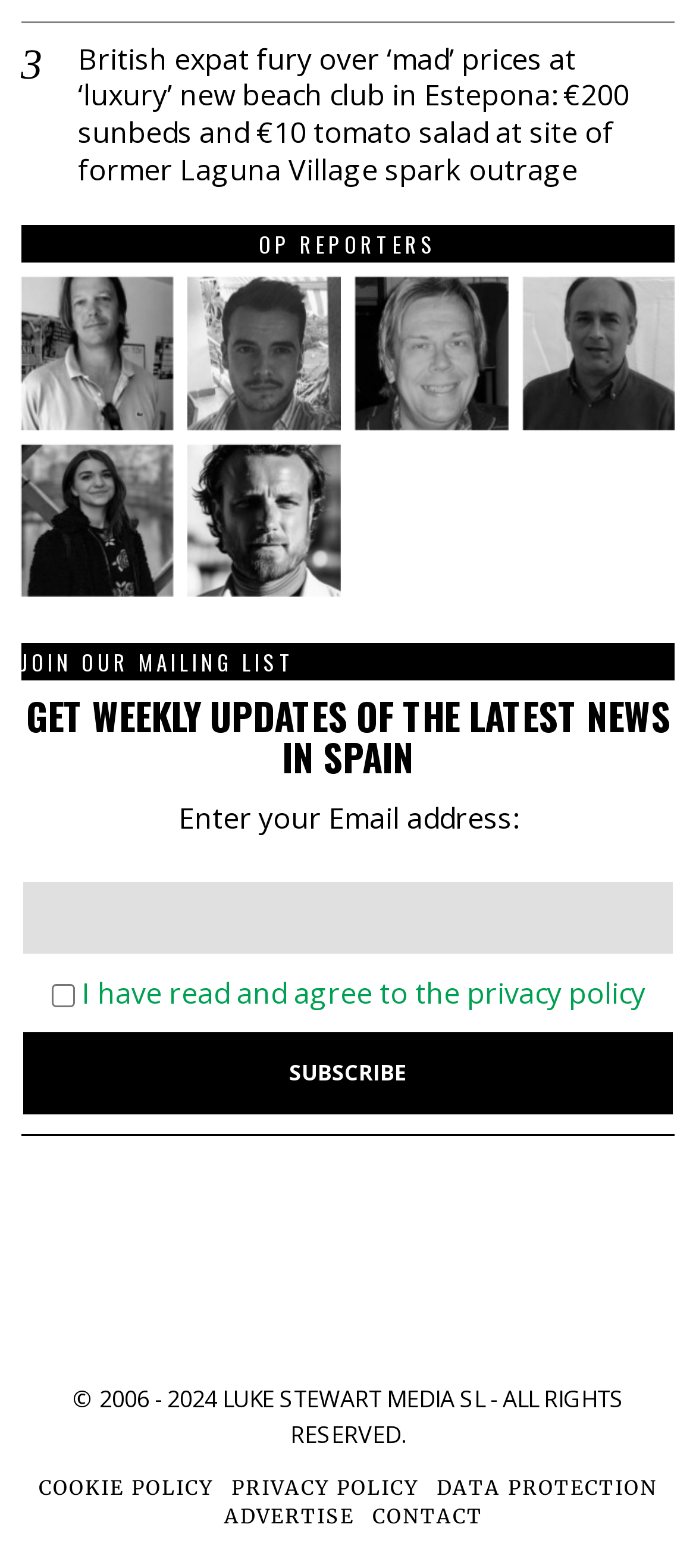Review the image closely and give a comprehensive answer to the question: How many links are available in the footer section?

I counted the number of links in the footer section, which are 'COOKIE POLICY', 'PRIVACY POLICY', 'DATA PROTECTION', 'ADVERTISE', and 'CONTACT'.